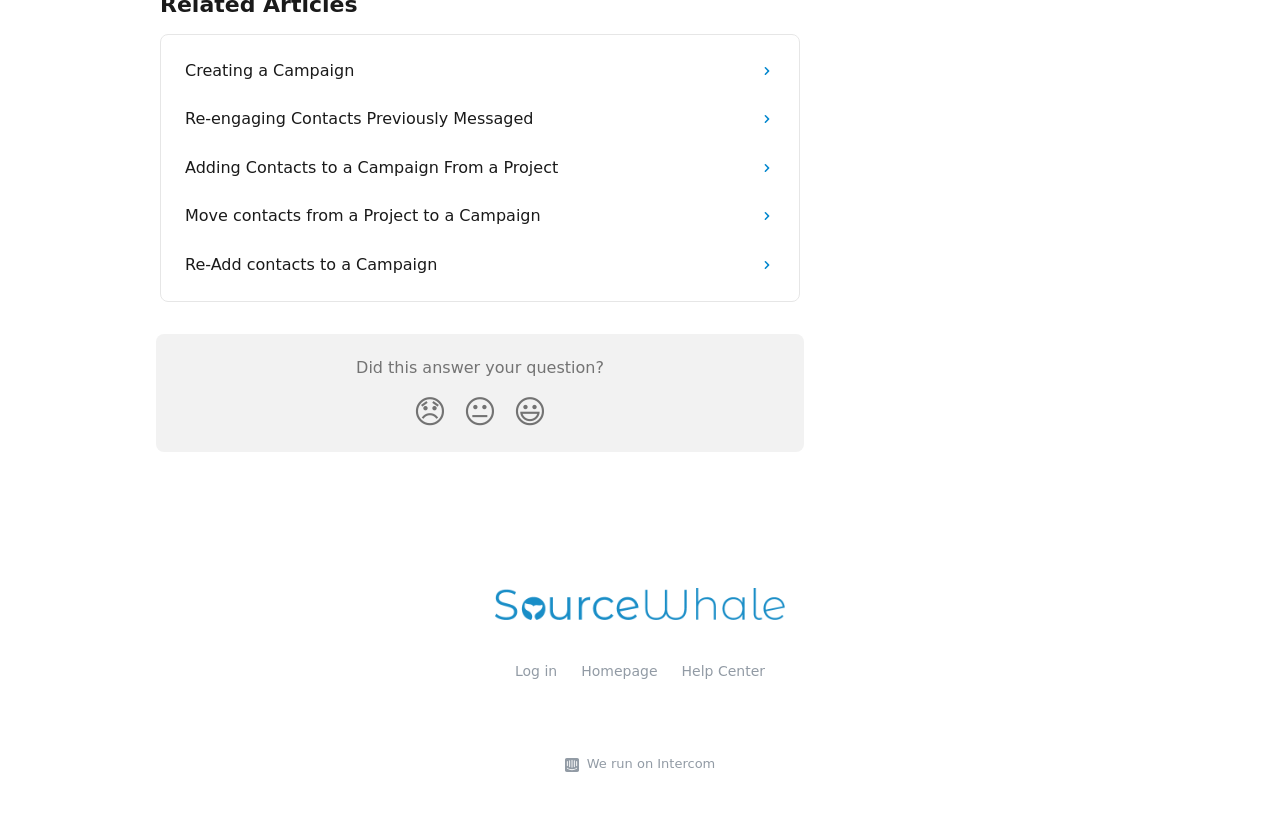Extract the bounding box coordinates for the HTML element that matches this description: "😐". The coordinates should be four float numbers between 0 and 1, i.e., [left, top, right, bottom].

[0.355, 0.467, 0.395, 0.534]